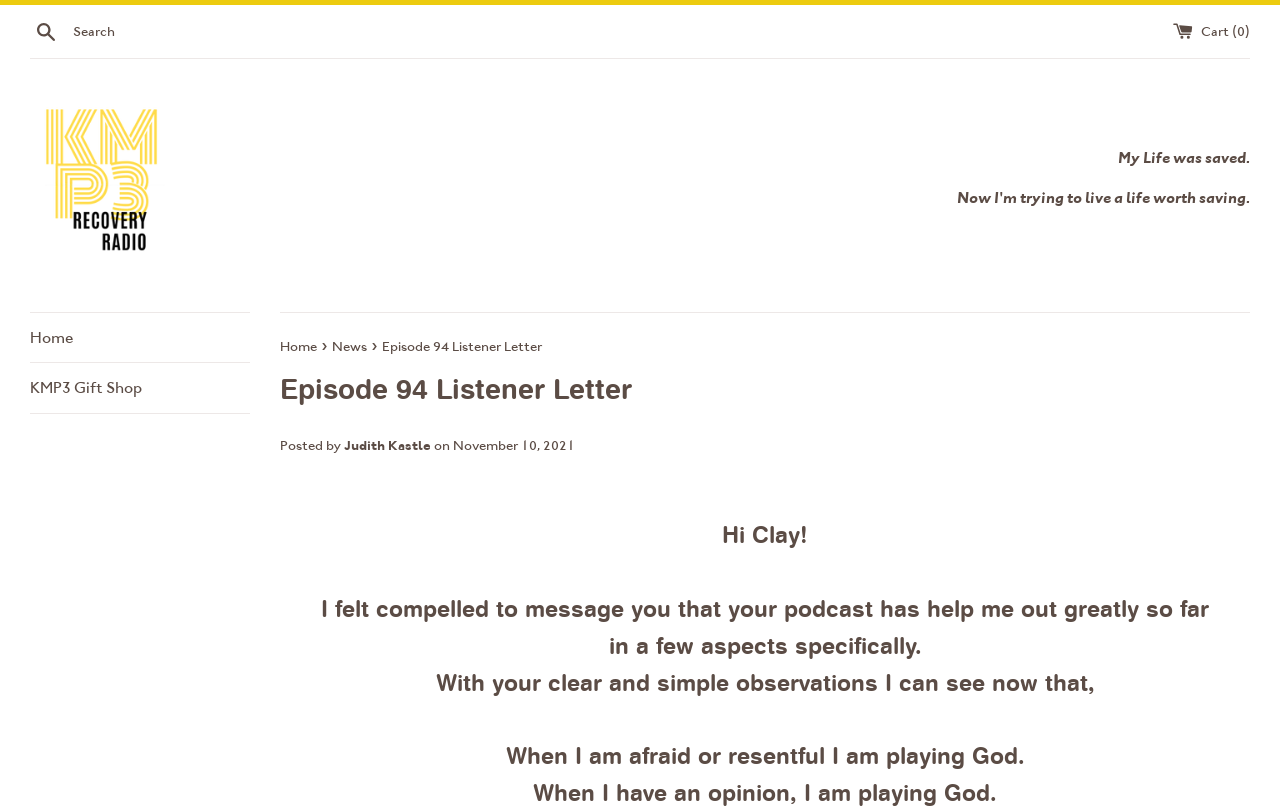Show the bounding box coordinates of the element that should be clicked to complete the task: "Search for something".

[0.023, 0.02, 0.048, 0.055]